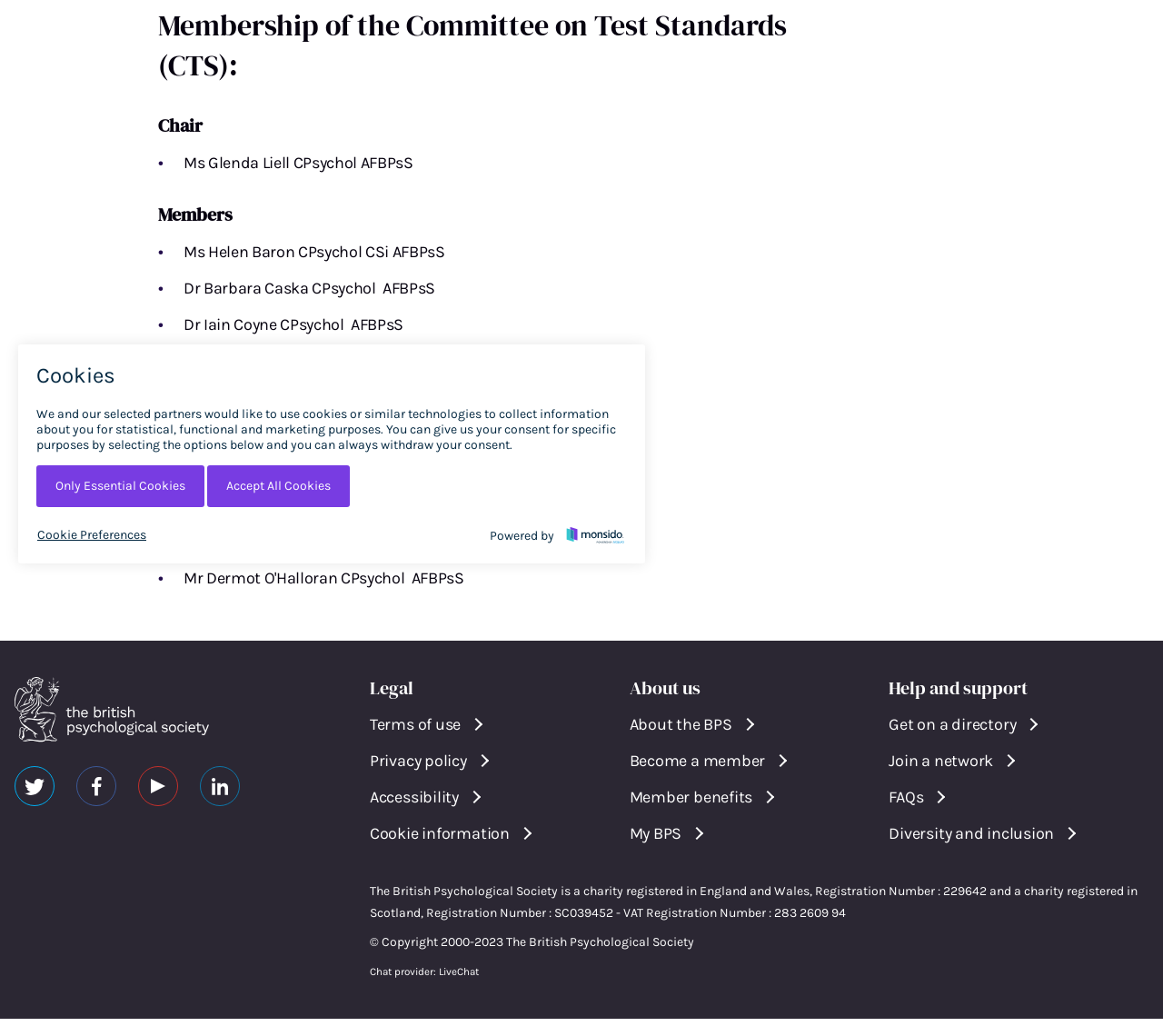Find the bounding box of the UI element described as: "My BPS". The bounding box coordinates should be given as four float values between 0 and 1, i.e., [left, top, right, bottom].

[0.541, 0.794, 0.623, 0.815]